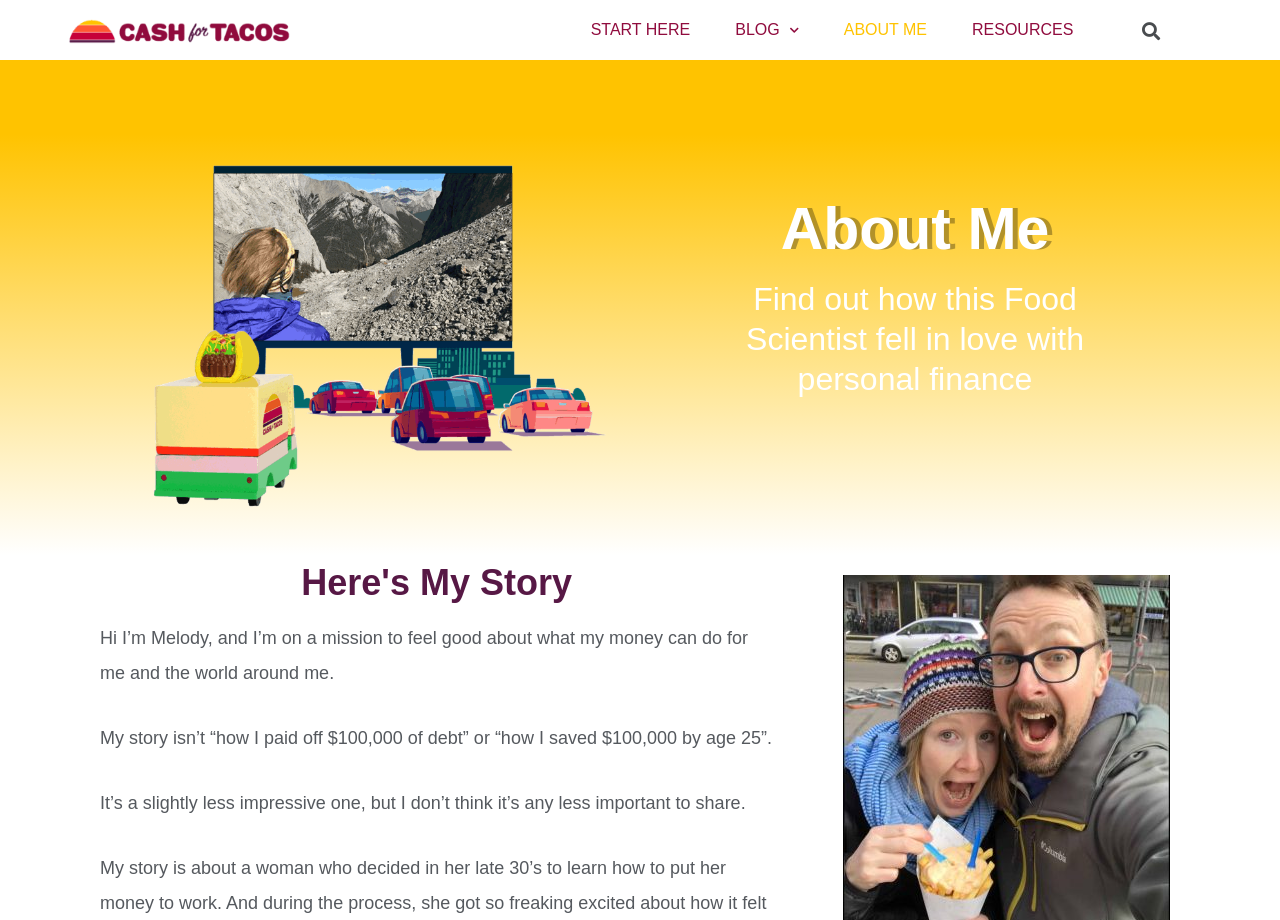Summarize the contents and layout of the webpage in detail.

The webpage is about the personal story of Melody, a food scientist who is passionate about personal finance. At the top left corner, there is a logo of "Cash for Tacos" with a link to the homepage. Next to it, there are four navigation links: "START HERE", "BLOG", "ABOUT ME", and "RESOURCES", which are aligned horizontally. On the top right corner, there is a search bar.

Below the navigation links, there is a large image of a taco truck watching a drive-in movie, which takes up about half of the screen width. 

The main content of the page is divided into two sections. The first section has a heading "About Me" and a brief introduction to Melody's story, which is about feeling good about what her money can do for her and the world around her. 

The second section has a heading "Here's My Story" and a longer text that describes Melody's personal finance journey, which is not about paying off a large debt or saving a significant amount of money at a young age, but rather a more relatable and humble story.